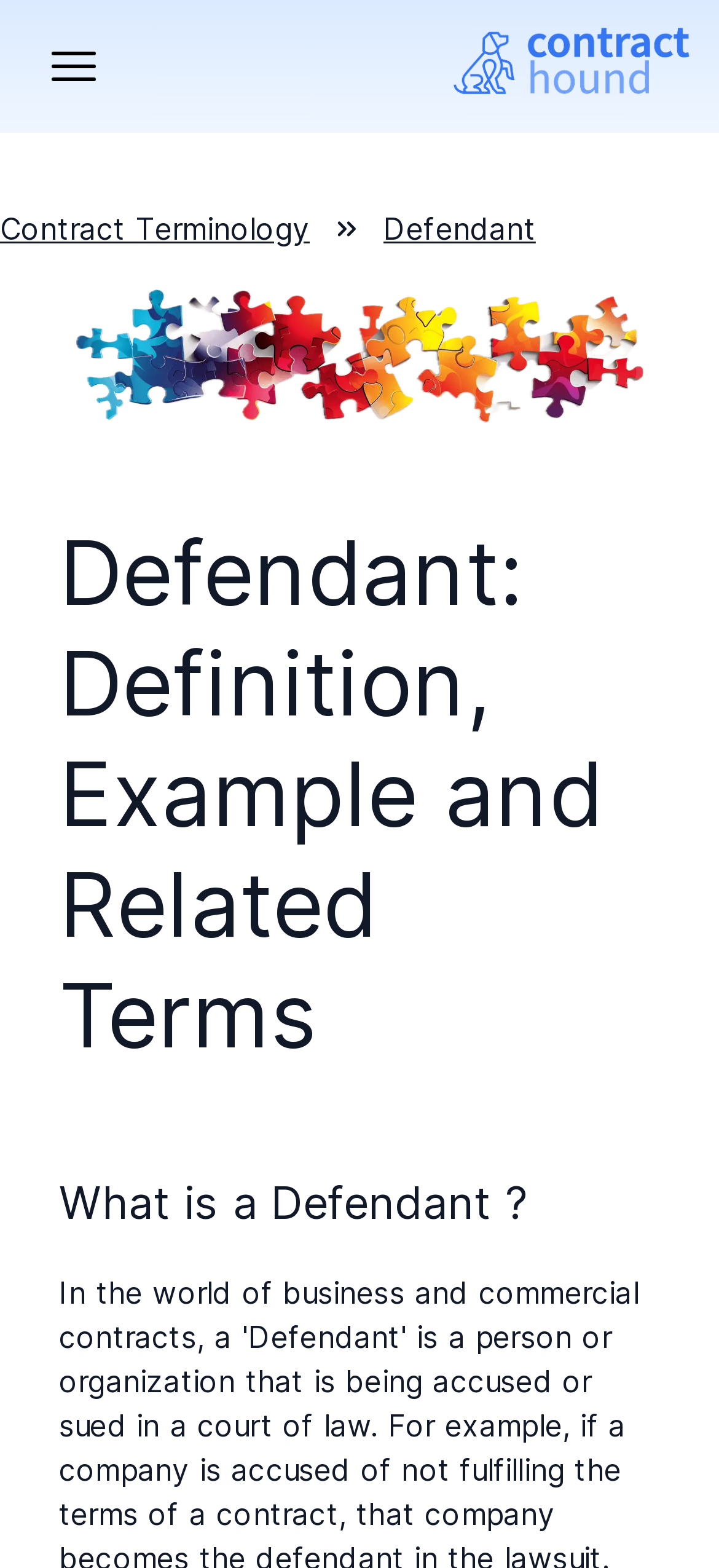What is the purpose of the image on this webpage?
Refer to the image and respond with a one-word or short-phrase answer.

Illustration